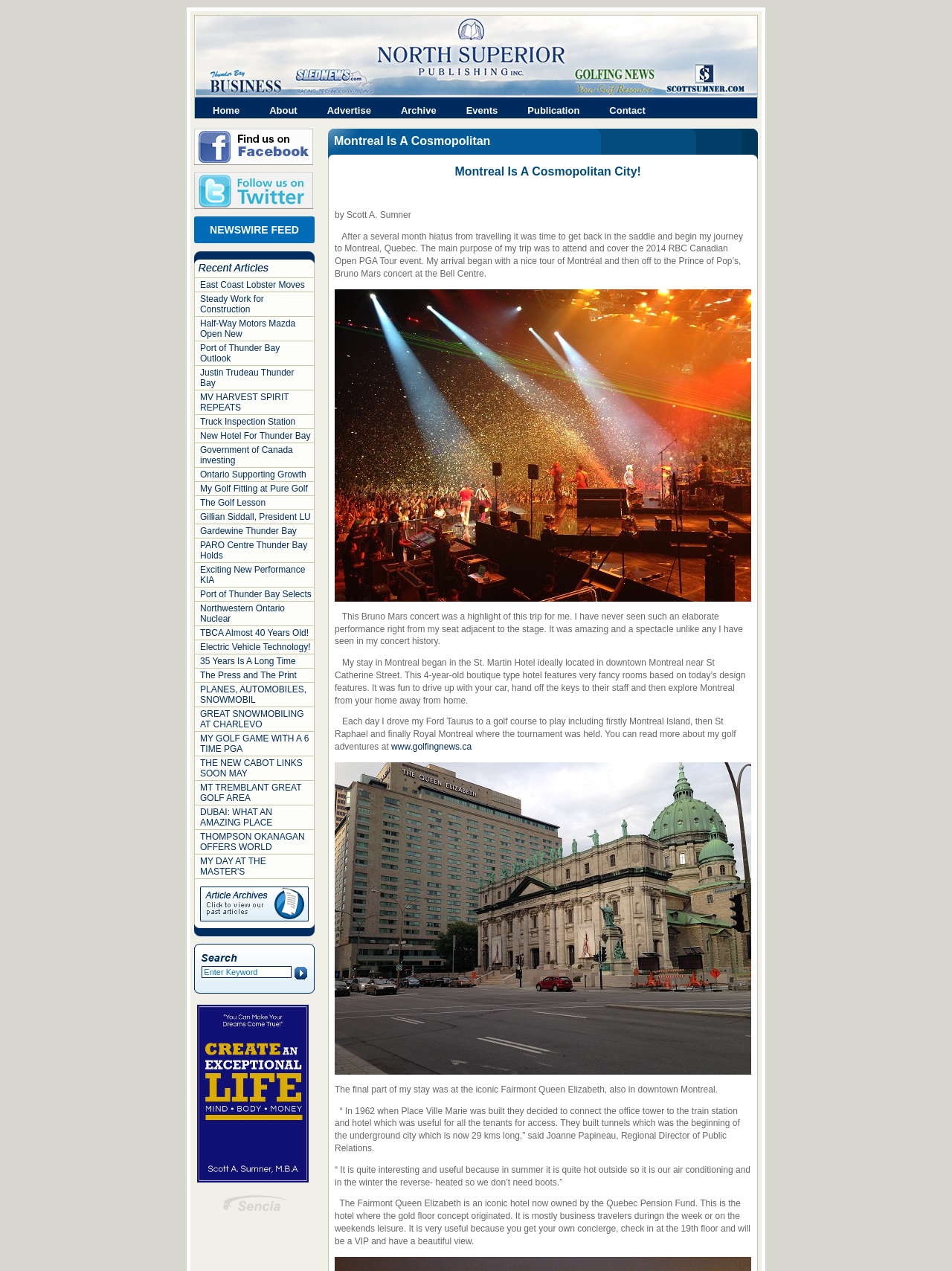Offer an extensive depiction of the webpage and its key elements.

This webpage is about Montreal, a cosmopolitan city, and the author's travel experience to the city. At the top of the page, there is a heading "Montreal Is A Cosmopolitan City!" followed by a navigation menu with links to "Home", "About", "Advertise", "Archive", "Events", "Publication", and "Contact". Below the navigation menu, there are social media links to Facebook and Twitter, accompanied by their respective icons.

The main content of the page is divided into two sections. The left section contains a list of news articles or links, with titles such as "East Coast Lobster Moves", "Steady Work for Construction", and "Justin Trudeau Thunder Bay". There are 38 links in total, each with a brief title describing the article.

The right section of the page contains the author's travel blog about Montreal. The blog starts with a heading "Montreal Is A Cosmopolitan City!" followed by a subheading "by Scott A. Sumner". The author describes their trip to Montreal, including attending the 2014 RBC Canadian Open PGA Tour event and a Bruno Mars concert. The blog also includes the author's experience staying at the St. Martin Hotel and the Fairmont Queen Elizabeth, as well as playing golf at various courses in Montreal.

Throughout the blog, there are several images, including a photo of the author at the Bruno Mars concert and pictures of the hotels and golf courses. The blog also includes quotes from Joanne Papineau, Regional Director of Public Relations, about the underground city in Montreal.

At the bottom of the page, there is a search bar with a submit button, allowing users to search for specific keywords. There is also a link to "Article Archive" and a copyright notice.